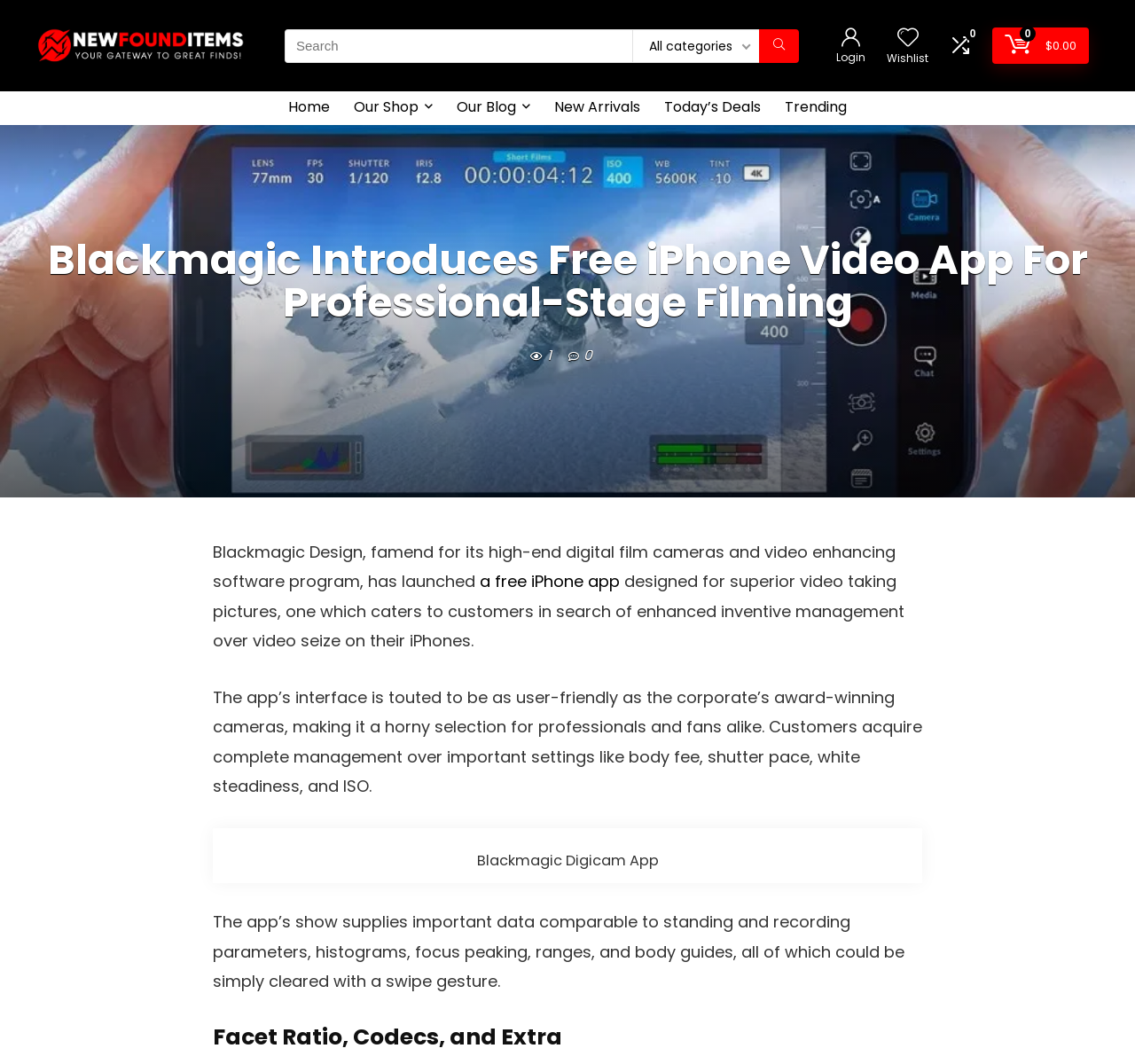From the given element description: "parent_node: Wishlist aria-label="Wishlist"", find the bounding box for the UI element. Provide the coordinates as four float numbers between 0 and 1, in the order [left, top, right, bottom].

[0.79, 0.022, 0.809, 0.05]